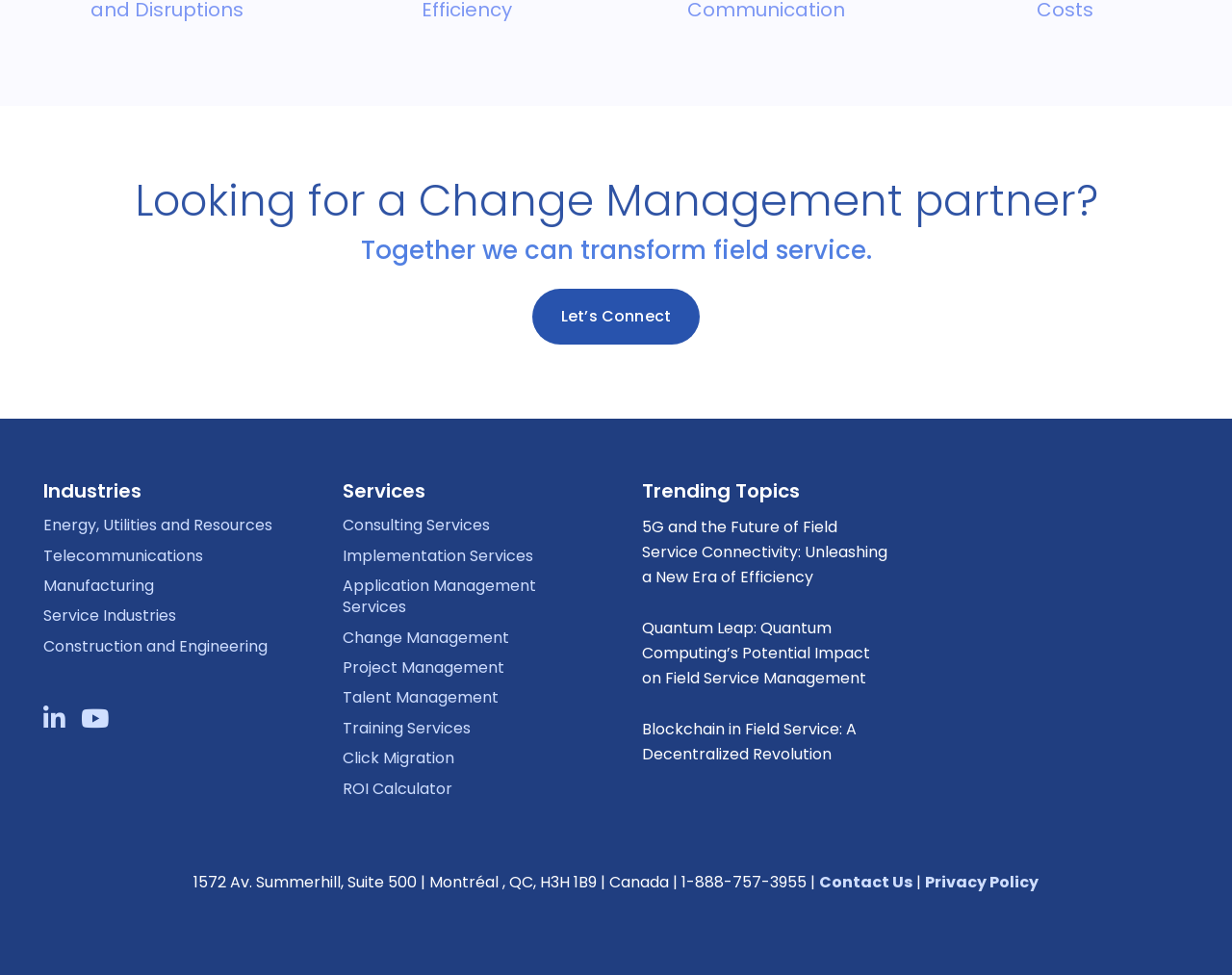Answer this question using a single word or a brief phrase:
What is the phone number of the company?

1-888-757-3955